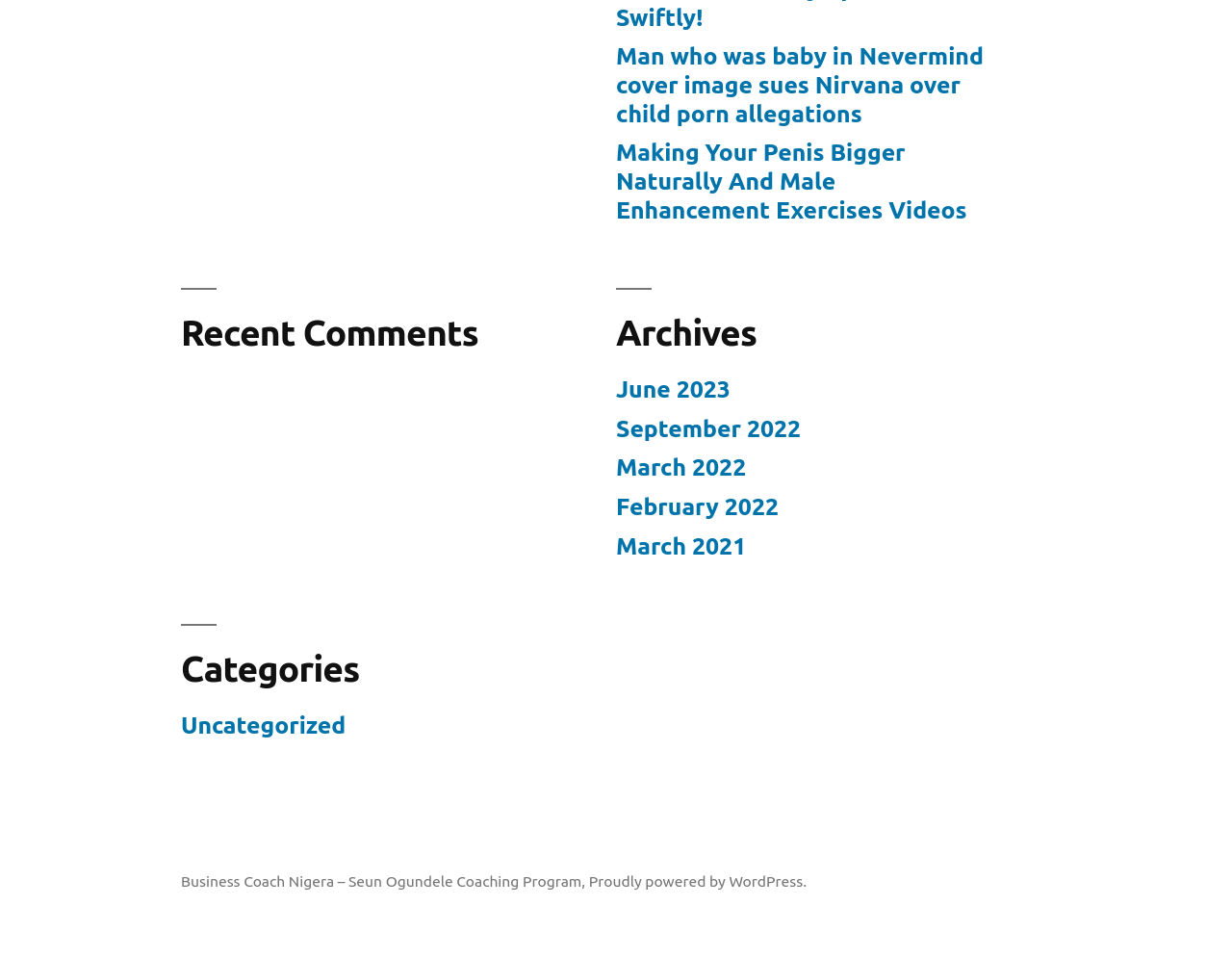Please answer the following question as detailed as possible based on the image: 
How many archive links are there?

Under the 'Archives' navigation, there are five links: 'June 2023', 'September 2022', 'March 2022', 'February 2022', and 'March 2021', so there are five archive links.